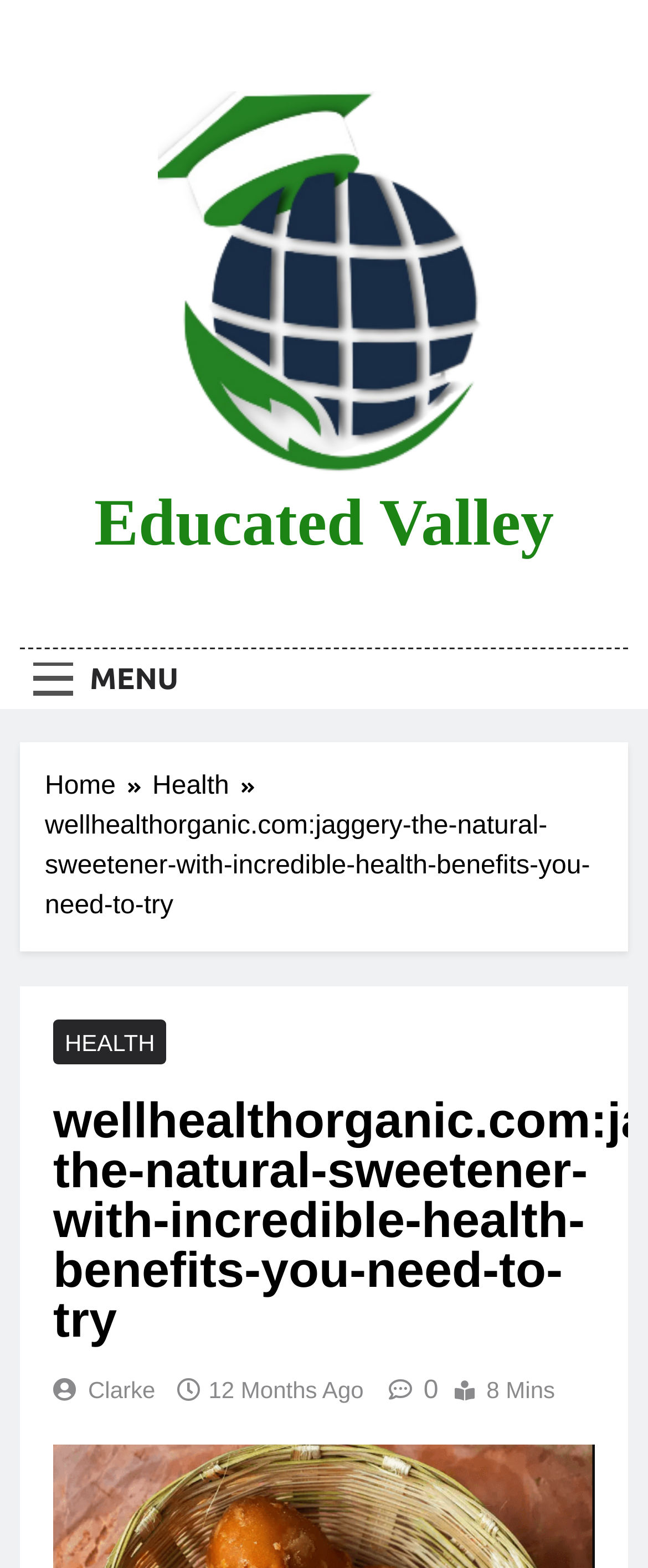Determine the bounding box of the UI component based on this description: "12 months ago12 months ago". The bounding box coordinates should be four float values between 0 and 1, i.e., [left, top, right, bottom].

[0.322, 0.877, 0.561, 0.894]